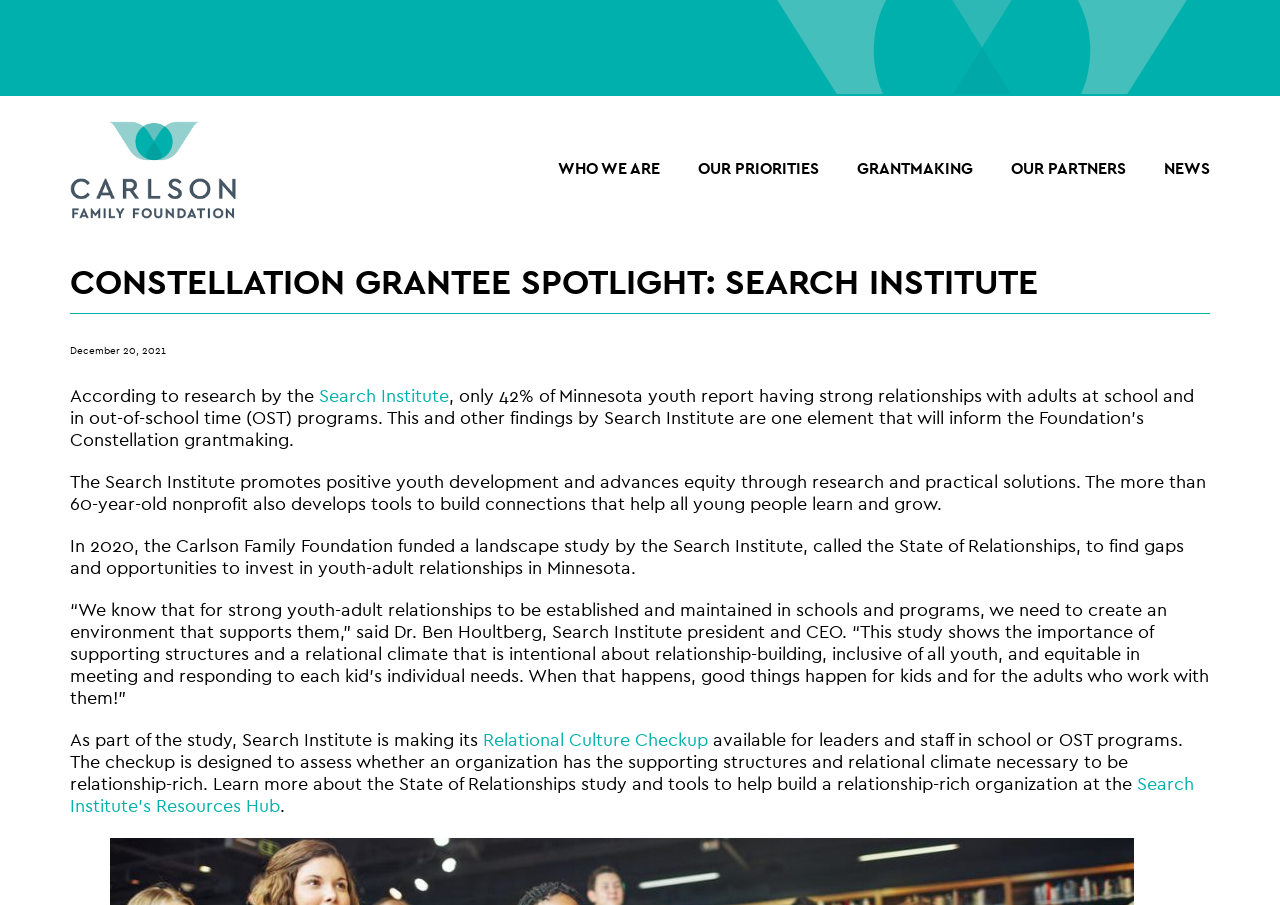Determine the bounding box coordinates of the element that should be clicked to execute the following command: "Click on the 'DEEP SEA MINING RESOURCES' menu".

None